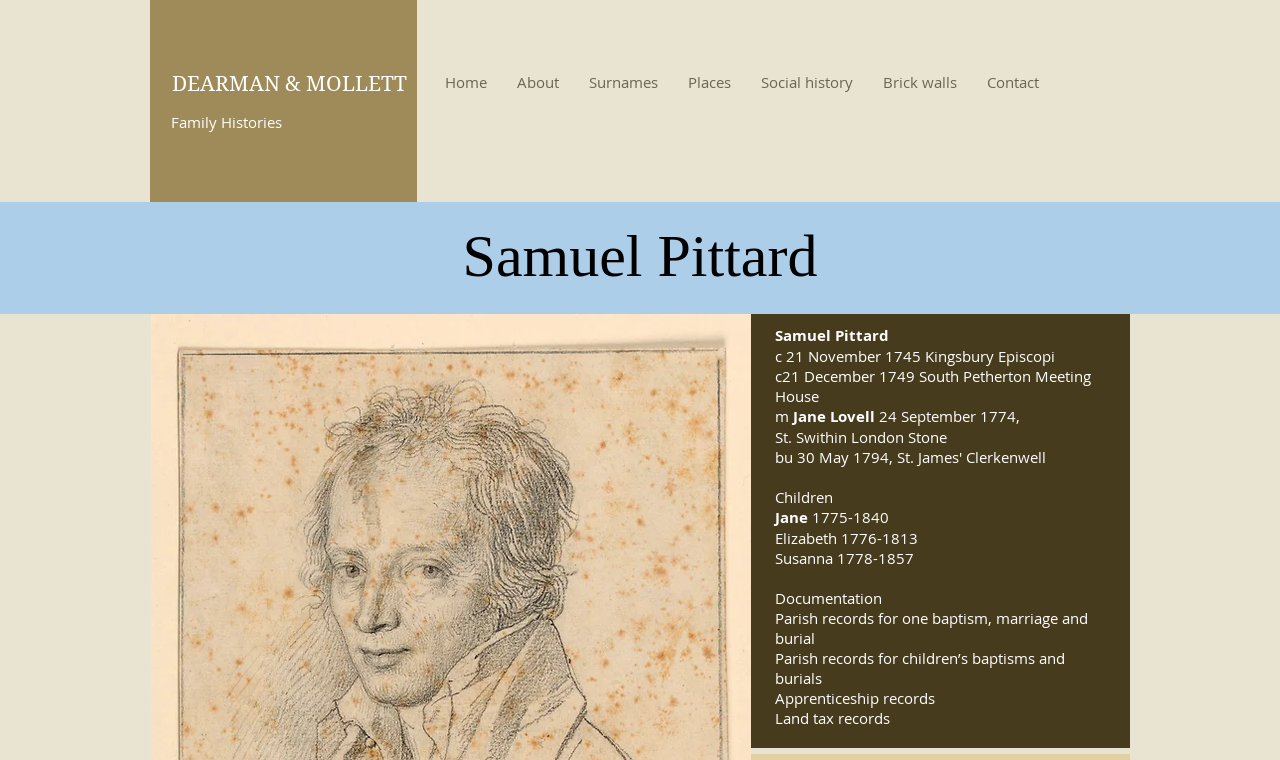Determine the bounding box coordinates of the clickable region to carry out the instruction: "Download paper PDF".

None